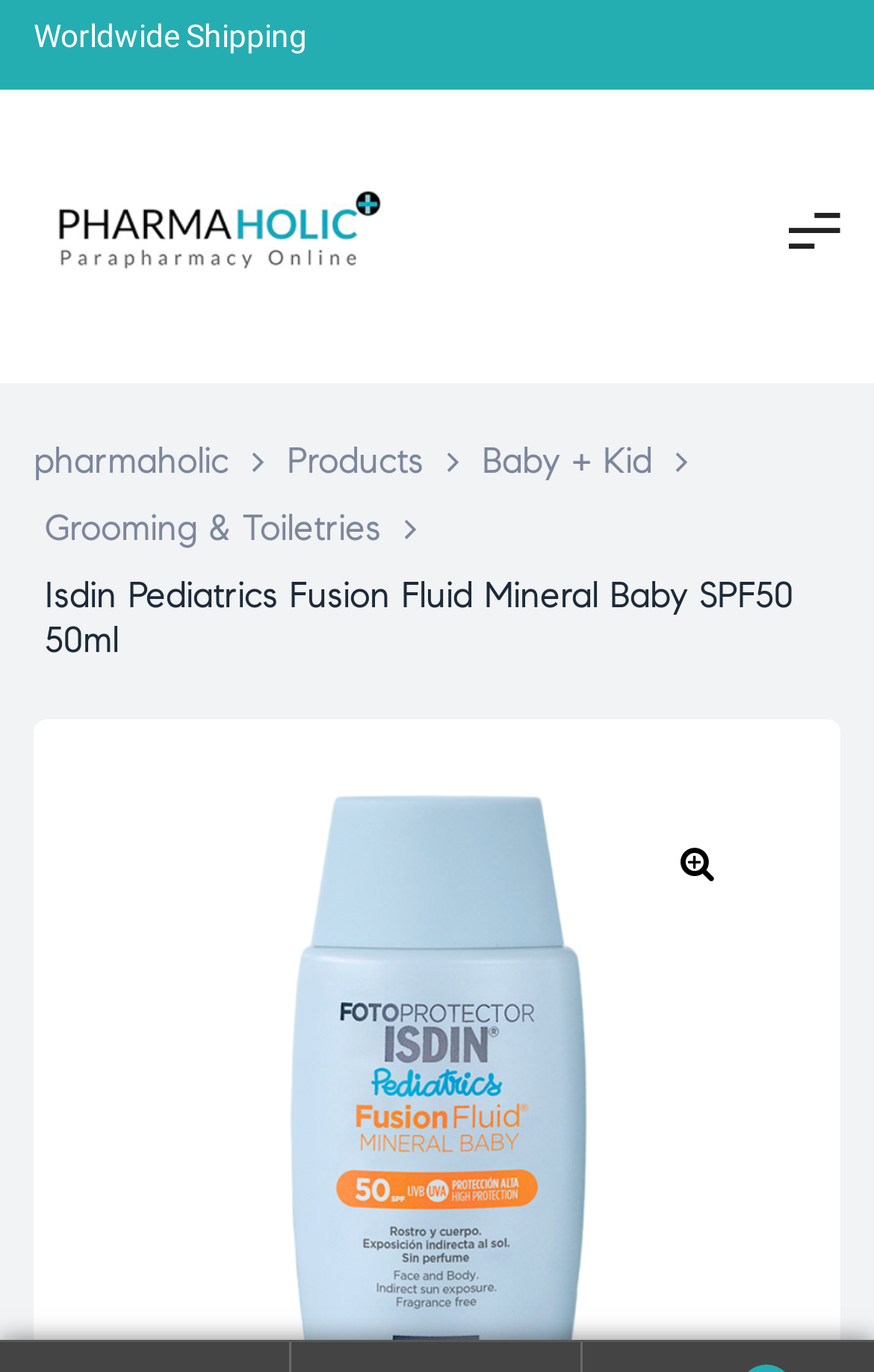What is the shipping policy?
Look at the image and provide a detailed response to the question.

I found the shipping policy by looking at the StaticText element with the text 'Worldwide Shipping' which is likely to be a prominent feature of the website.